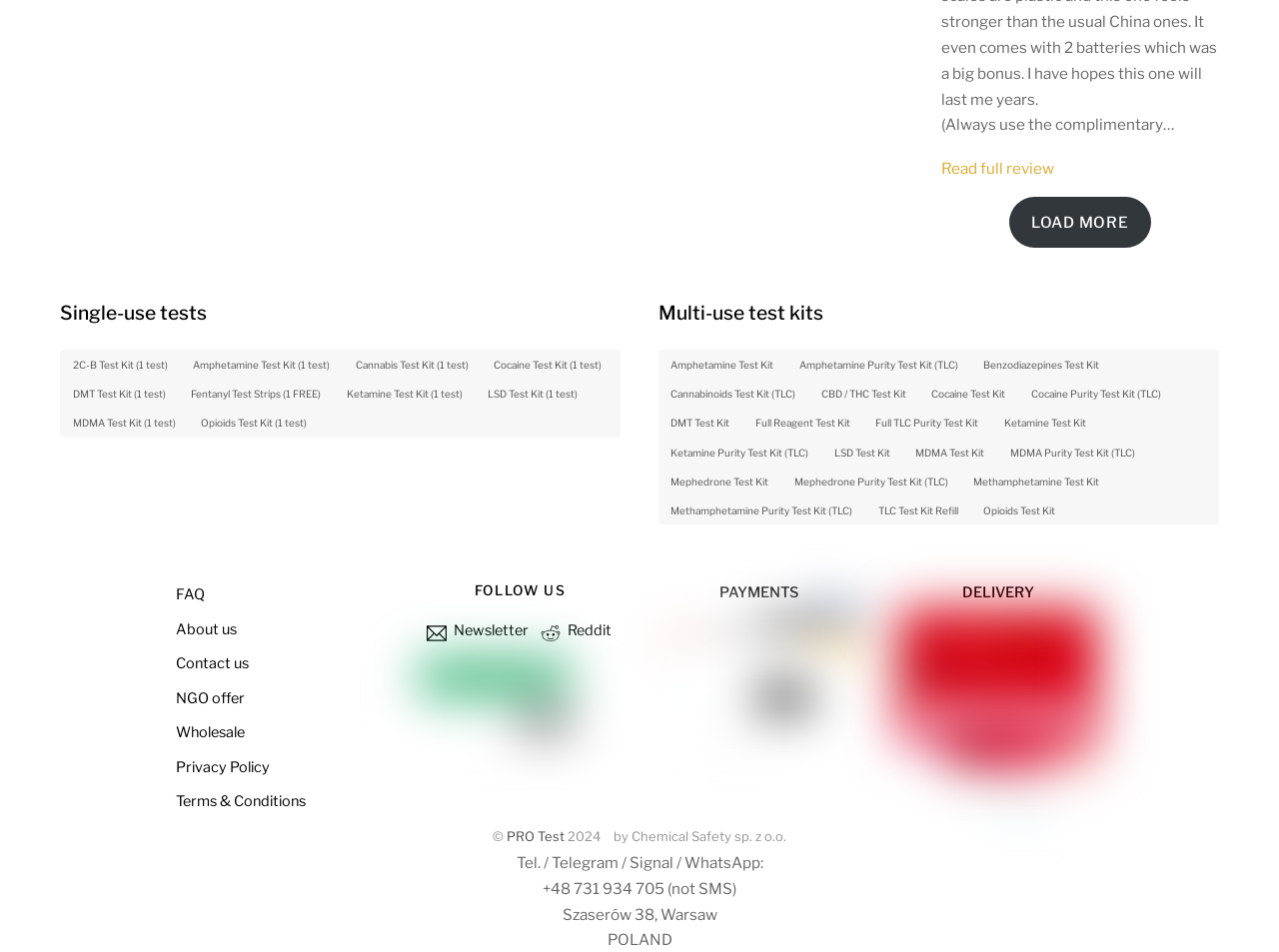How many types of single-use tests are available?
Give a detailed explanation using the information visible in the image.

I counted the number of links under the 'Single-use tests' heading, which are 8 in total.